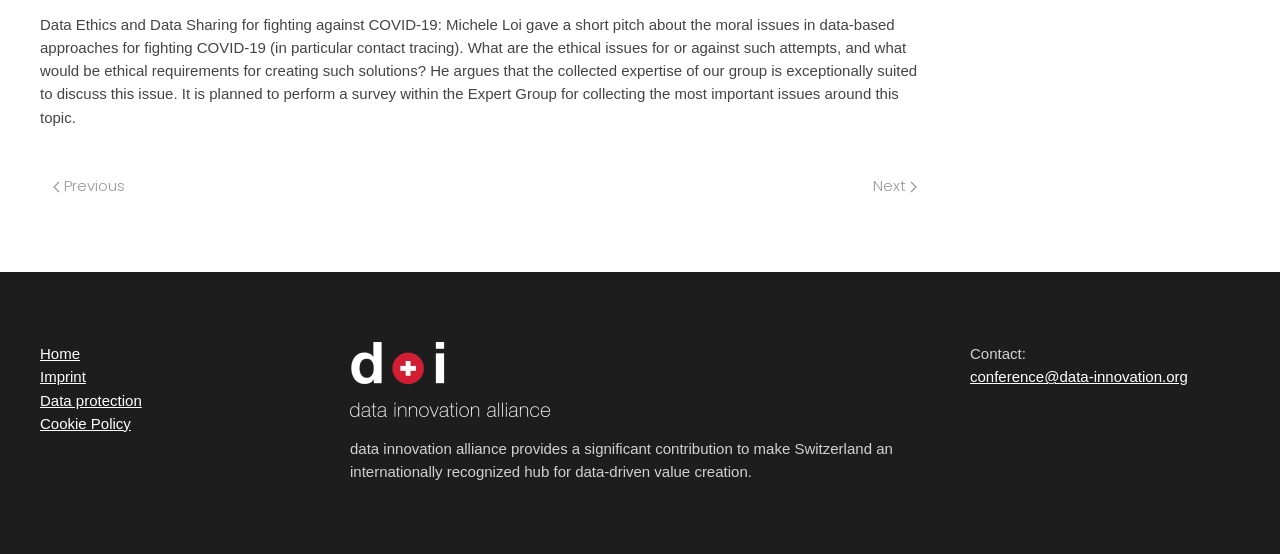Identify the bounding box for the described UI element. Provide the coordinates in (top-left x, top-left y, bottom-right x, bottom-right y) format with values ranging from 0 to 1: Home

[0.031, 0.623, 0.063, 0.653]